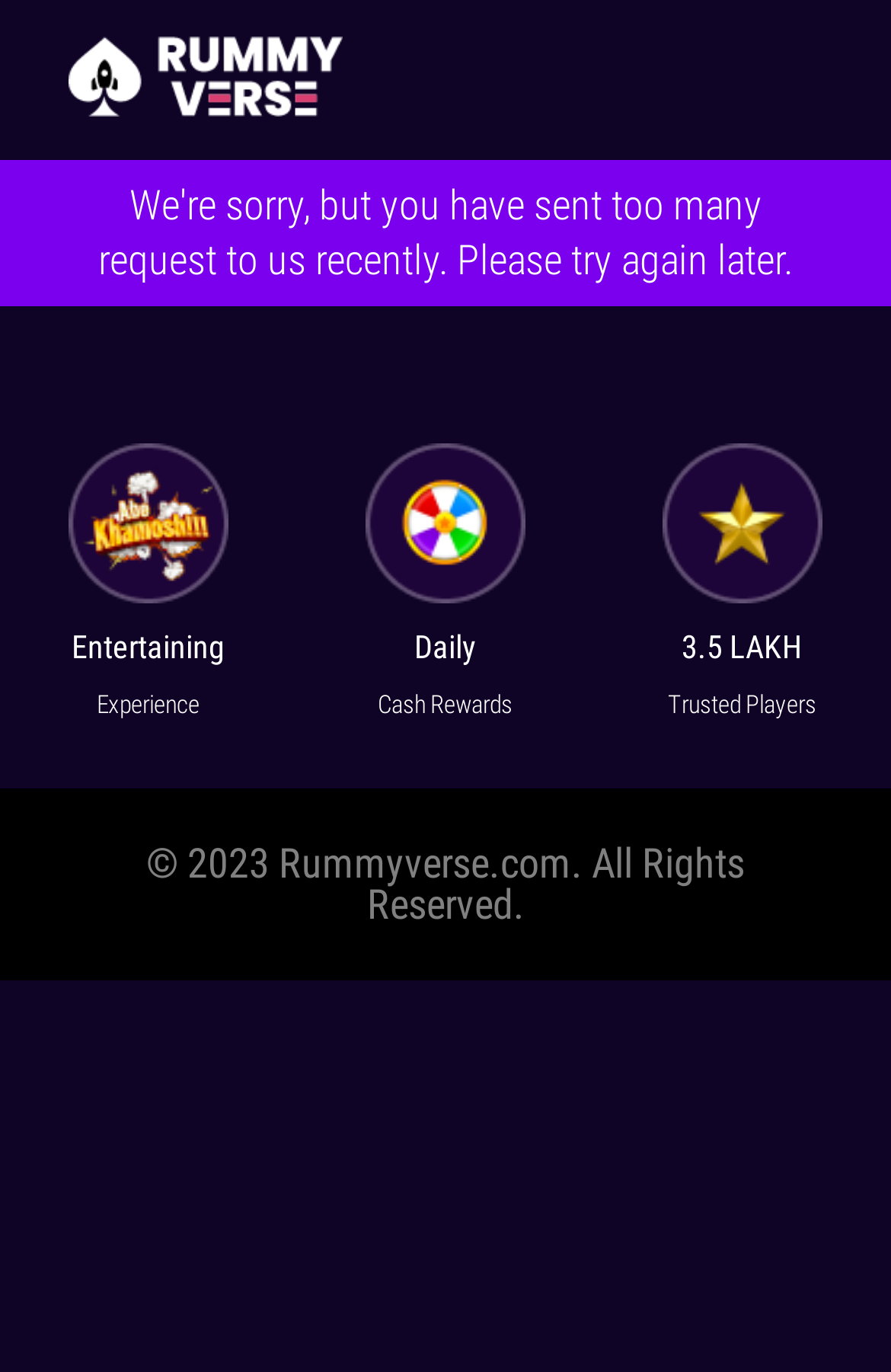Can you give a comprehensive explanation to the question given the content of the image?
How many sections are there on the webpage?

There are three sections on the webpage, each with a heading and a static text. The first section has the heading 'Entertaining' and the static text 'Experience', the second section has the heading 'Daily' and the static text 'Cash Rewards', and the third section has the heading '3.5 LAKH' and the static text 'Trusted Players'.